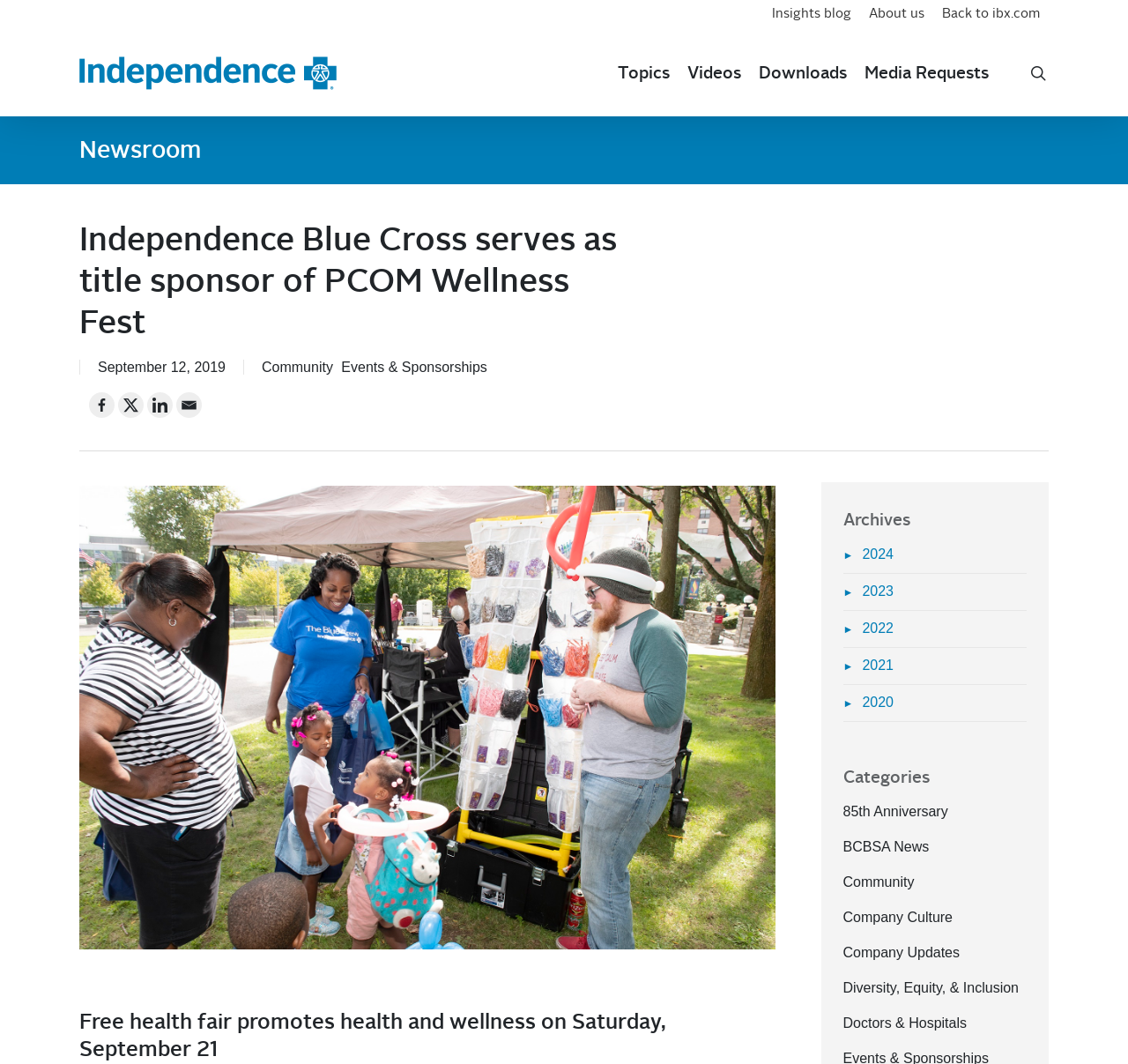Use a single word or phrase to answer the question: 
What is the name of the event sponsored by Independence Blue Cross?

PCOM Wellness Fest